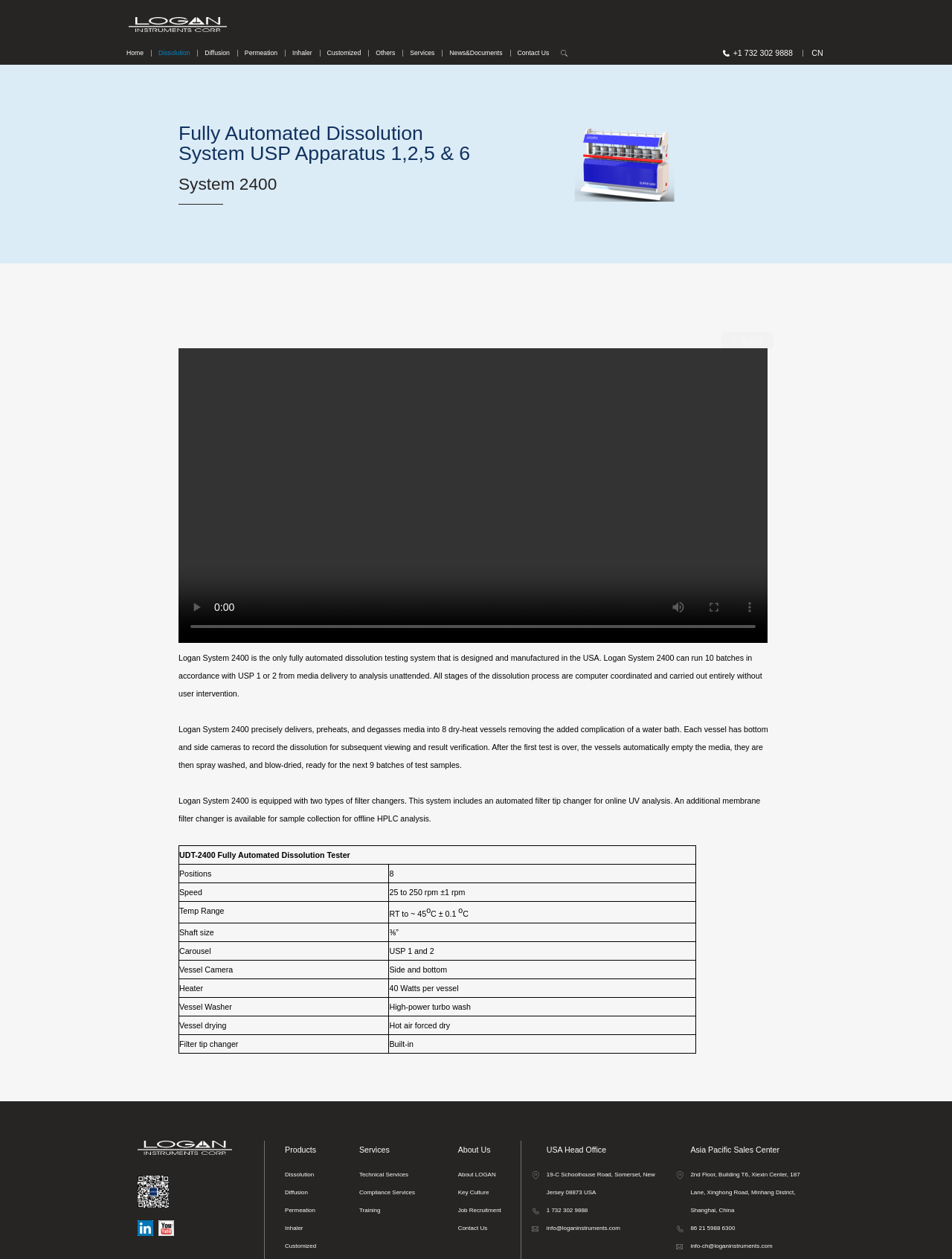Create a detailed description of the webpage's content and layout.

The webpage is for Logan Instruments Corp., a company that specializes in dissolution testing systems. At the top of the page, there is a logo and a navigation menu with links to different sections of the website, including Home, Dissolution, Diffusion, Permeation, Inhaler, Customized, Others, Services, News&Documents, and Contact Us.

Below the navigation menu, there is a section that appears to be a description list with links to various products or services related to dissolution testing, including USP 1/2/5/6, USP 3/7, USP 4, Dissolution Online Analysis System, and Dissolution Accessories.

To the right of this section, there is another description list with links to products or services related to diffusion, including Transdermal Diffusion Cell System (Flow Thru), Economic Diffusion Cell Systems, and Transdermal Diffusion Systems (Water Jacket).

Further down the page, there are additional sections with links to products or services related to permeation, inhaler, customized, and others. Each of these sections has a similar layout, with a heading and a list of links to specific products or services.

In the middle of the page, there is a large image that takes up about half of the page width. Below the image, there is a block of text that describes the Logan System 2400, a fully automated dissolution testing system.

At the bottom of the page, there are links to Services, News&Documents, and Contact Us, as well as a phone number and a link to a Chinese version of the website. There are also several buttons and a slider that appear to be related to a video player, but they are all disabled.

Overall, the webpage is focused on showcasing the products and services offered by Logan Instruments Corp., with a emphasis on dissolution testing systems and related accessories.